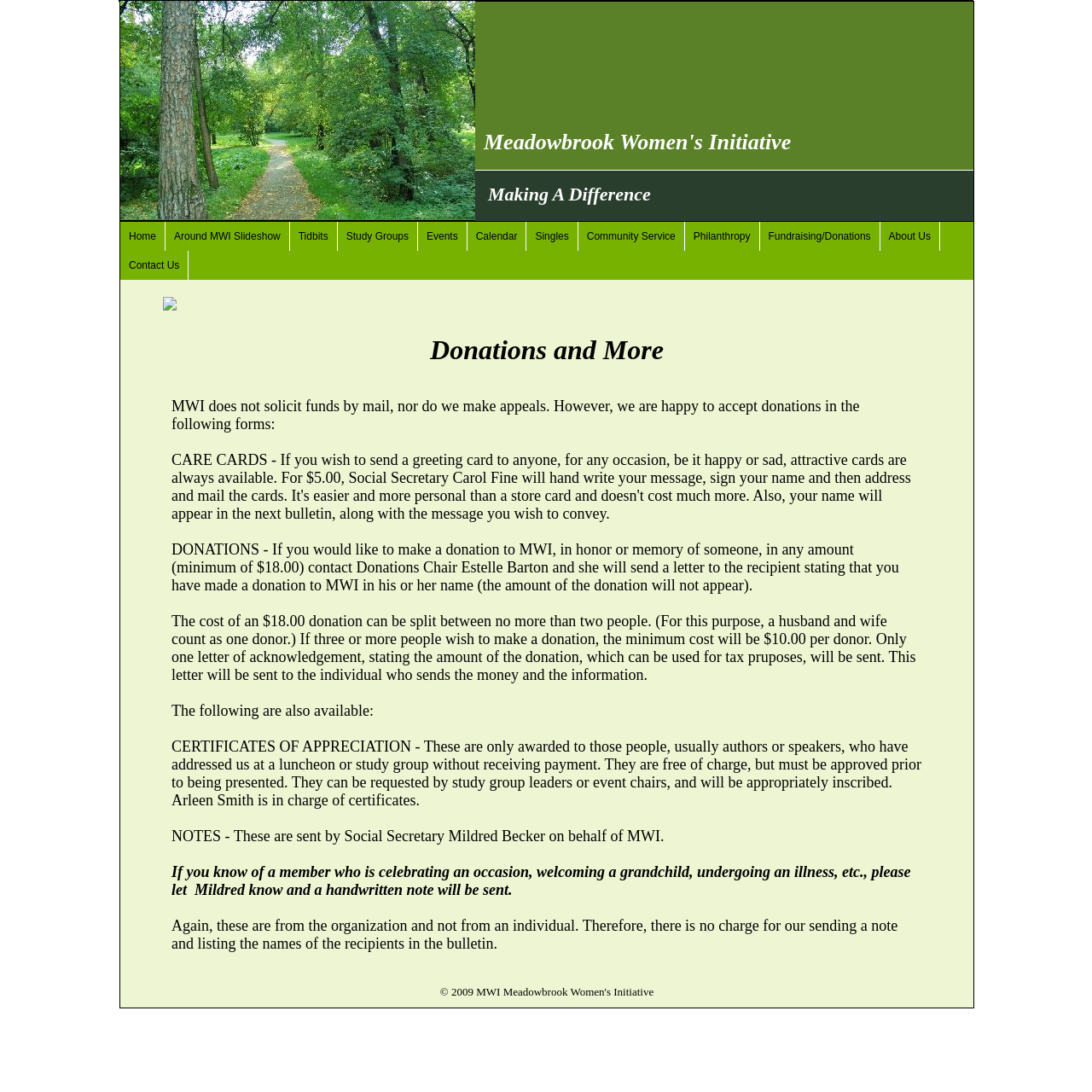Calculate the bounding box coordinates of the UI element given the description: "Sign In".

None